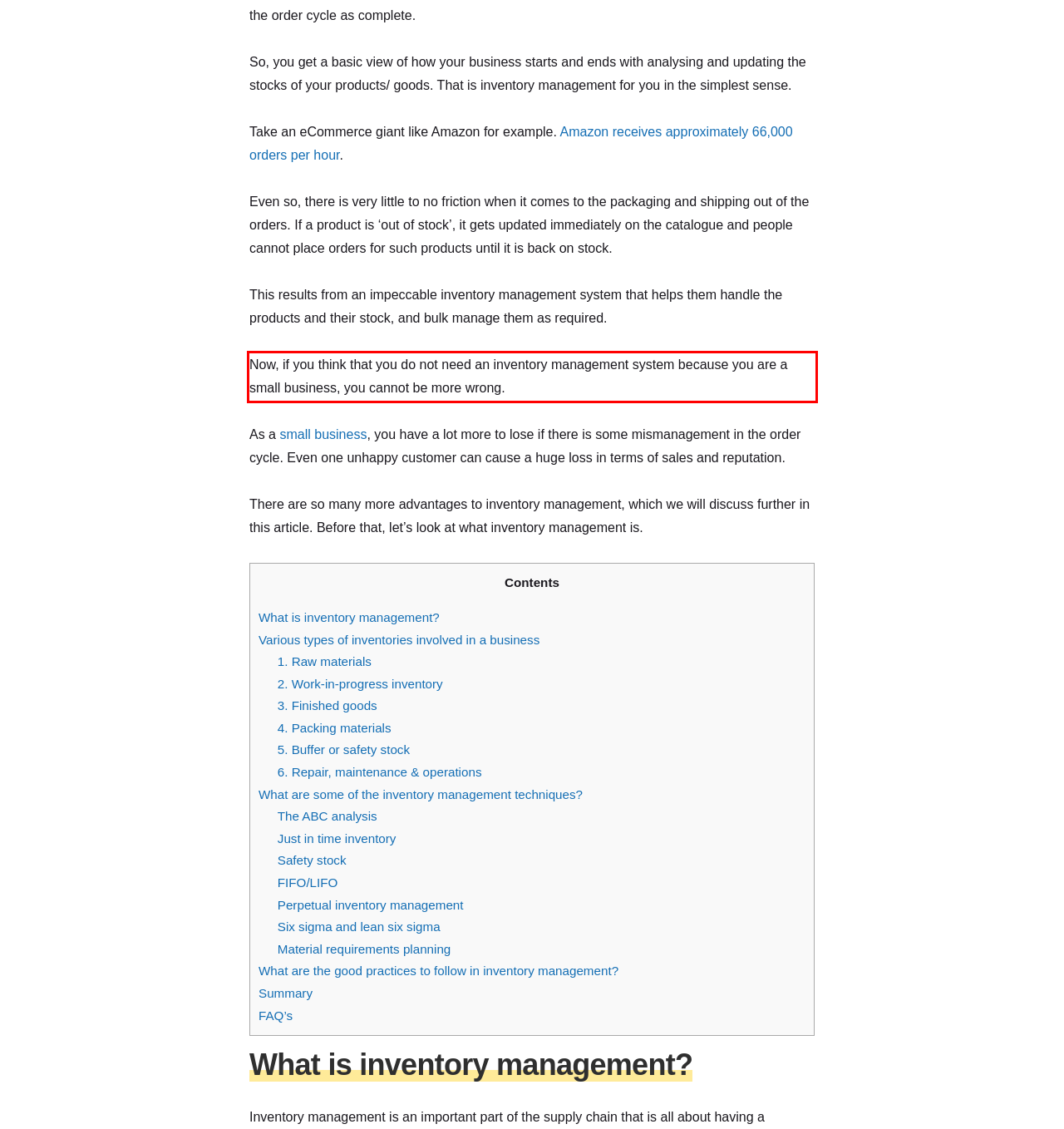Given a screenshot of a webpage, identify the red bounding box and perform OCR to recognize the text within that box.

Now, if you think that you do not need an inventory management system because you are a small business, you cannot be more wrong.